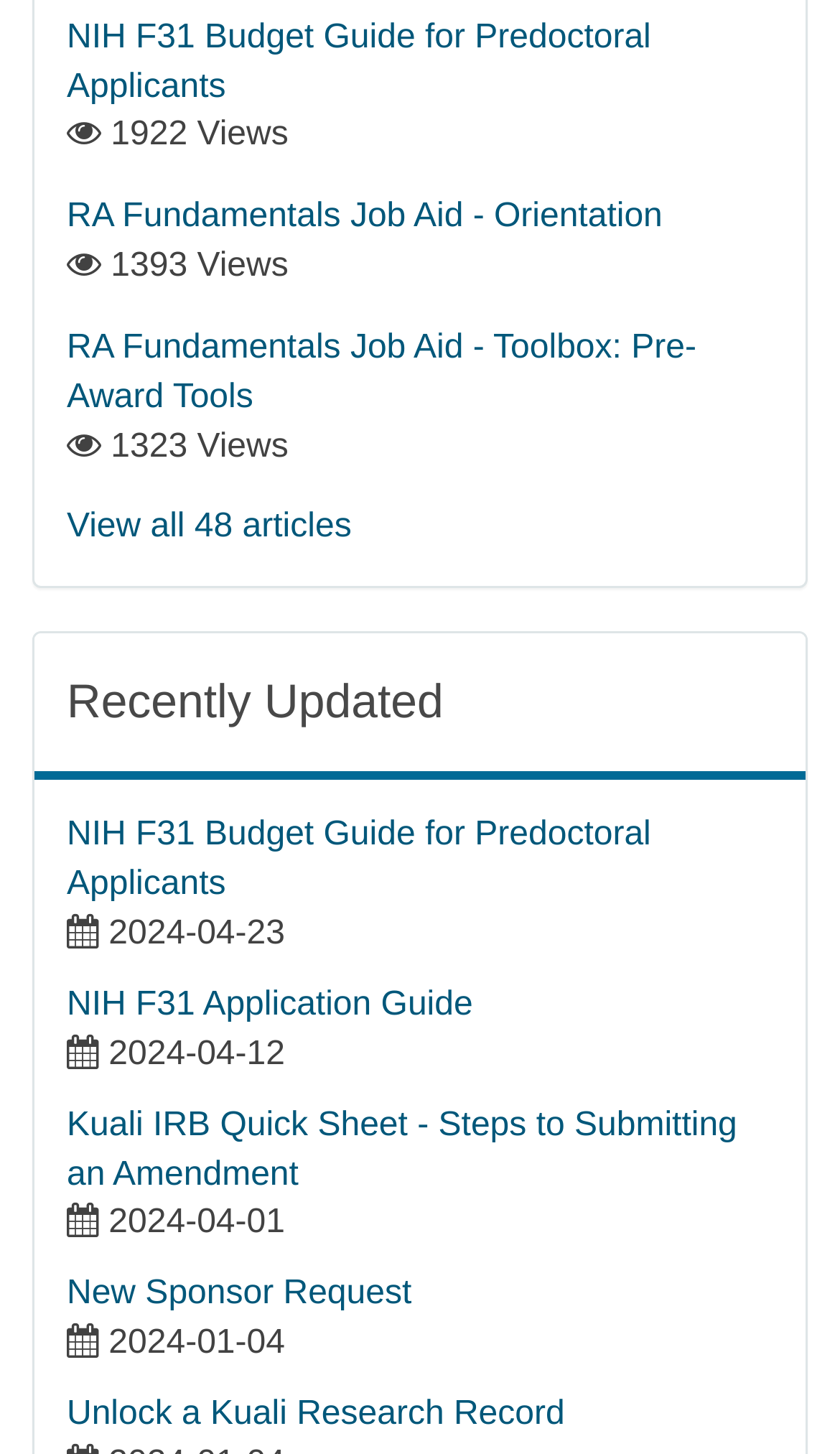What is the title of the section that lists the articles?
Answer the question with a single word or phrase, referring to the image.

Recently Updated